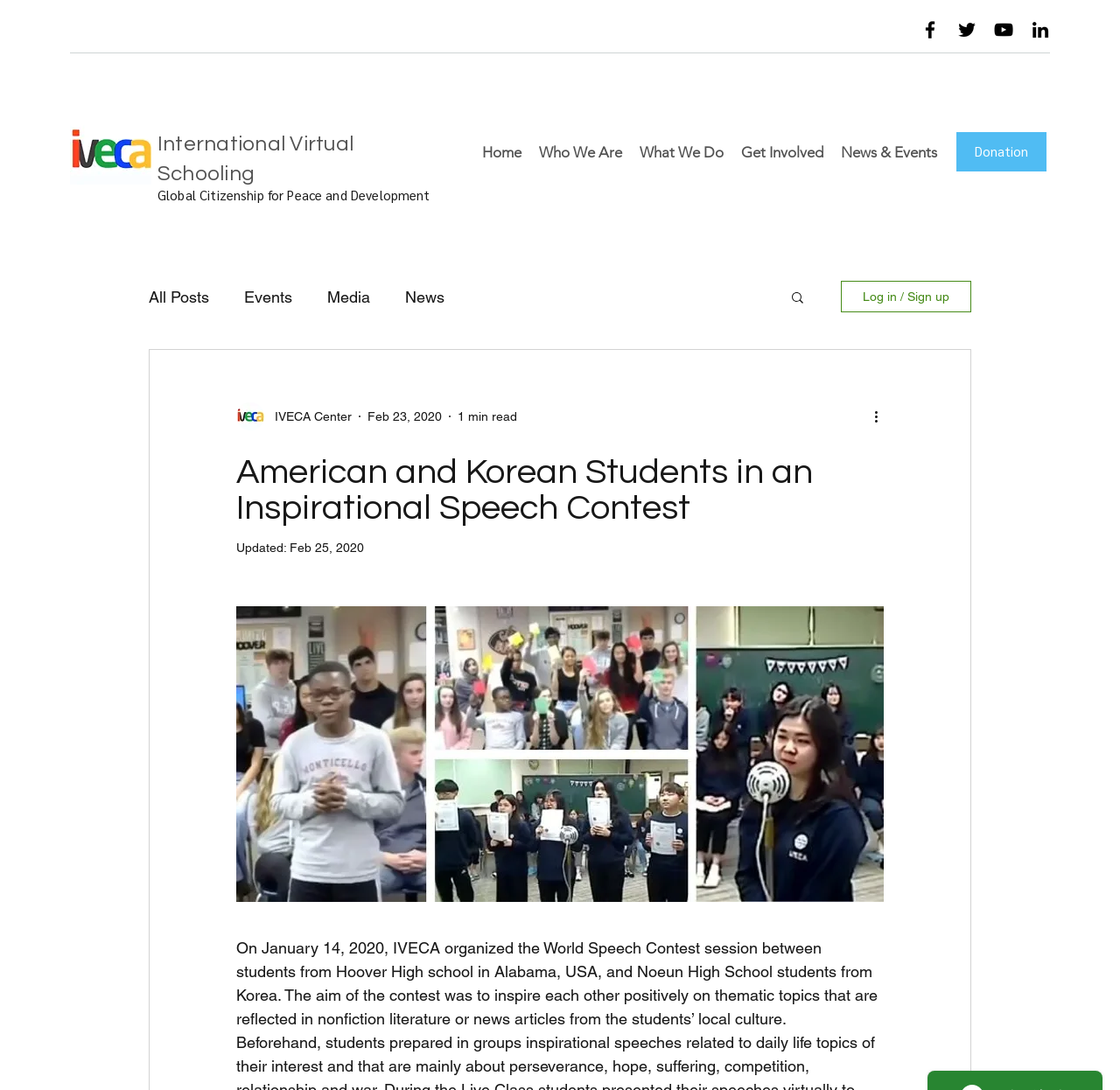Given the webpage screenshot, identify the bounding box of the UI element that matches this description: "International Virtual Schooling".

[0.141, 0.122, 0.316, 0.169]